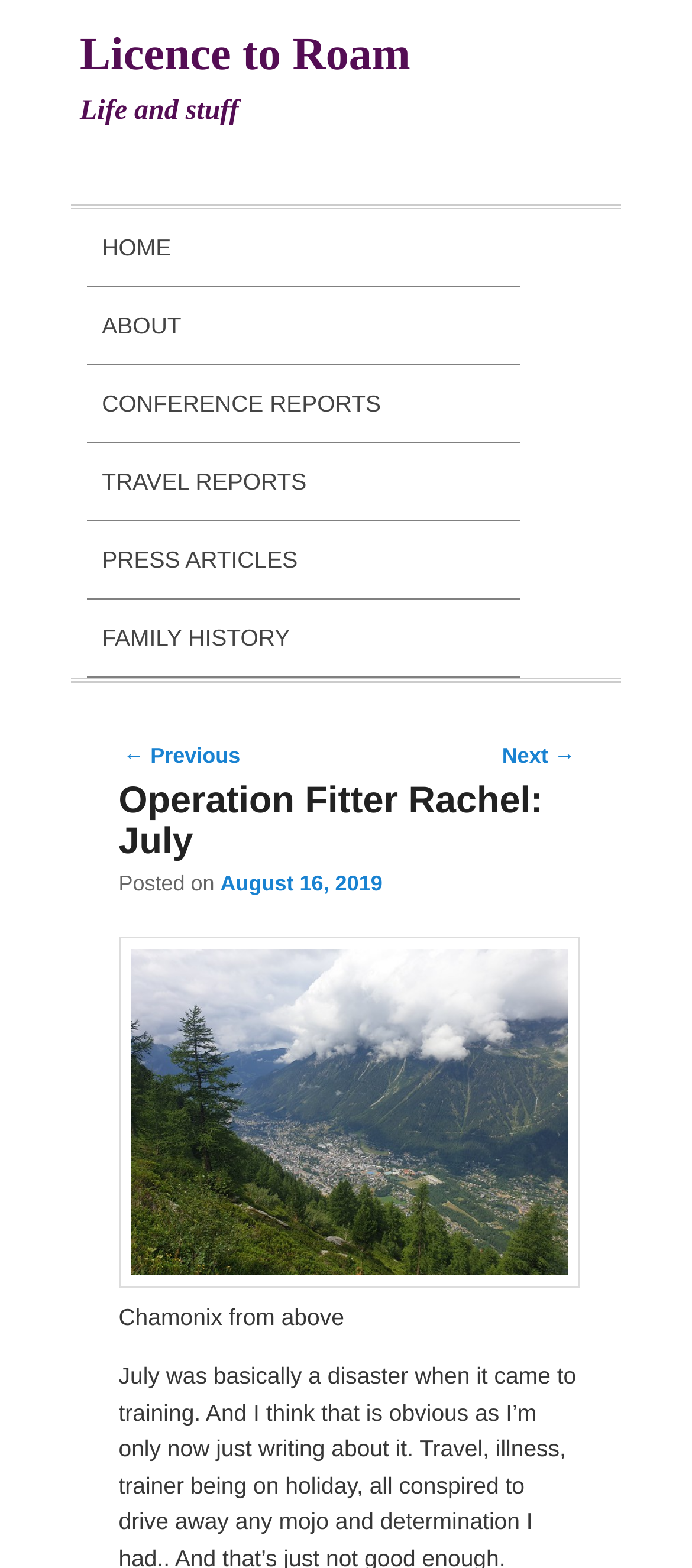Using the given description, provide the bounding box coordinates formatted as (top-left x, top-left y, bottom-right x, bottom-right y), with all values being floating point numbers between 0 and 1. Description: Conference Reports

[0.127, 0.233, 0.751, 0.282]